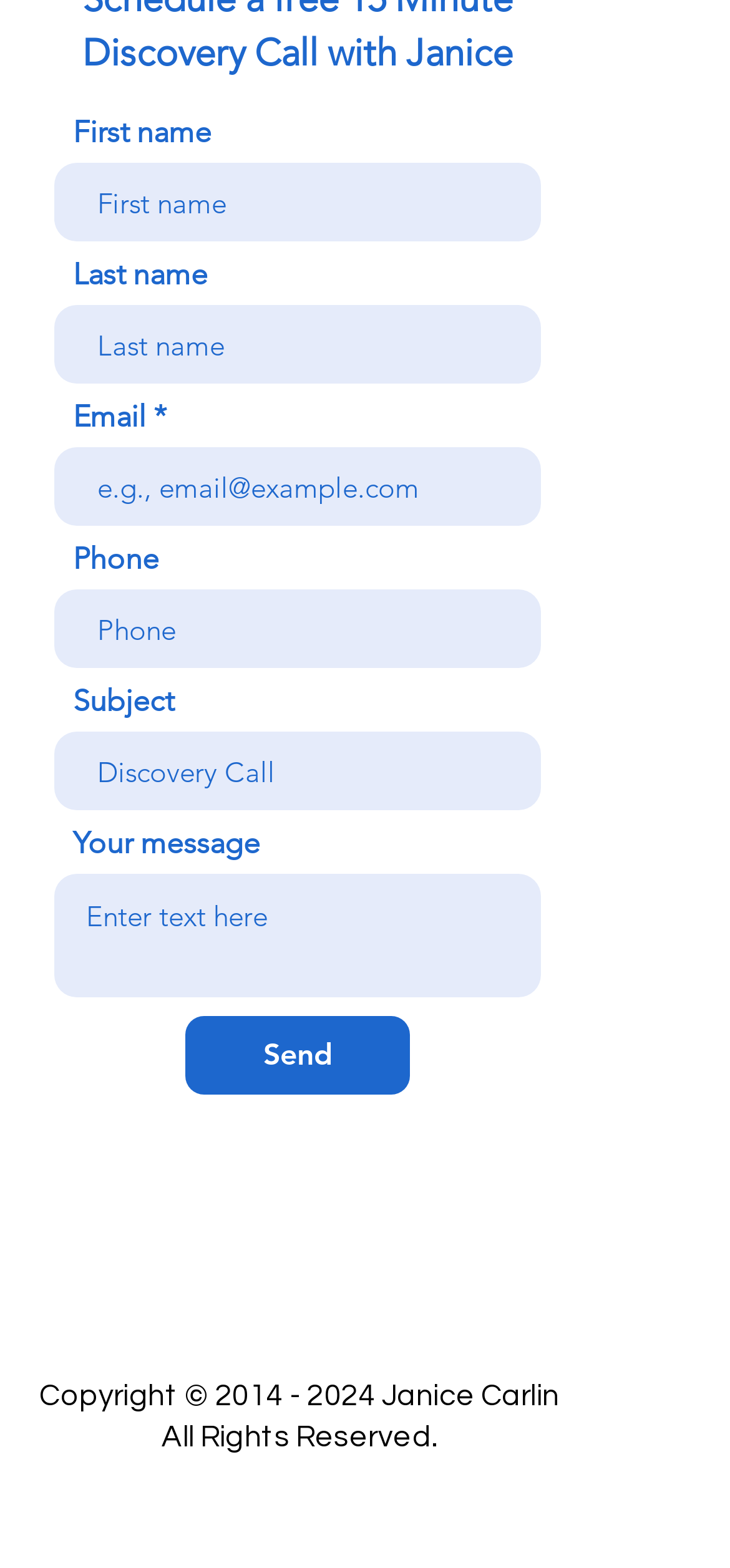Please locate the bounding box coordinates of the element's region that needs to be clicked to follow the instruction: "Type email address". The bounding box coordinates should be provided as four float numbers between 0 and 1, i.e., [left, top, right, bottom].

[0.074, 0.285, 0.741, 0.335]